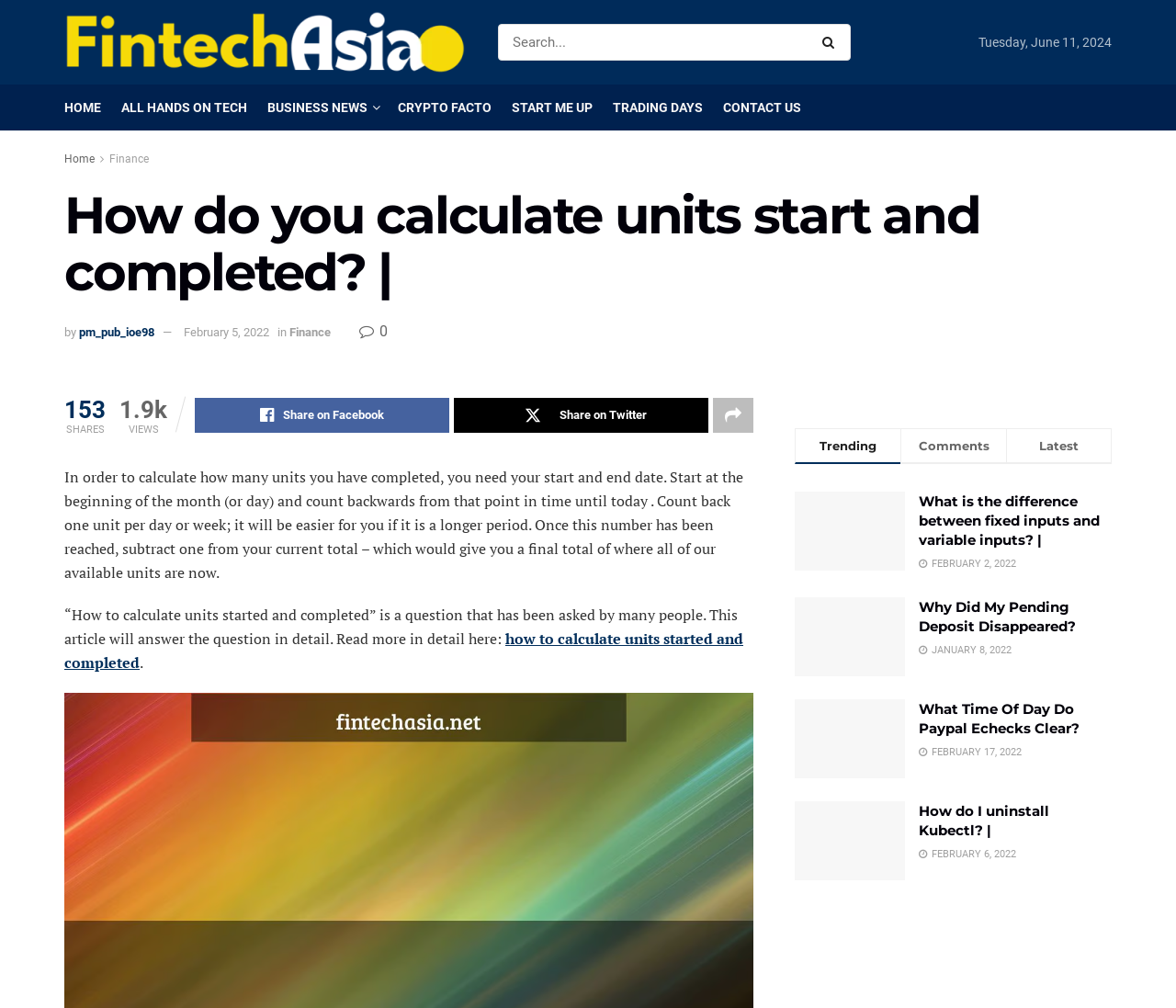Could you please study the image and provide a detailed answer to the question:
What is the website's name?

The website's name is FintechAsia, which can be found in the top-left corner of the webpage, inside a link element with a bounding box coordinate of [0.055, 0.011, 0.396, 0.073].